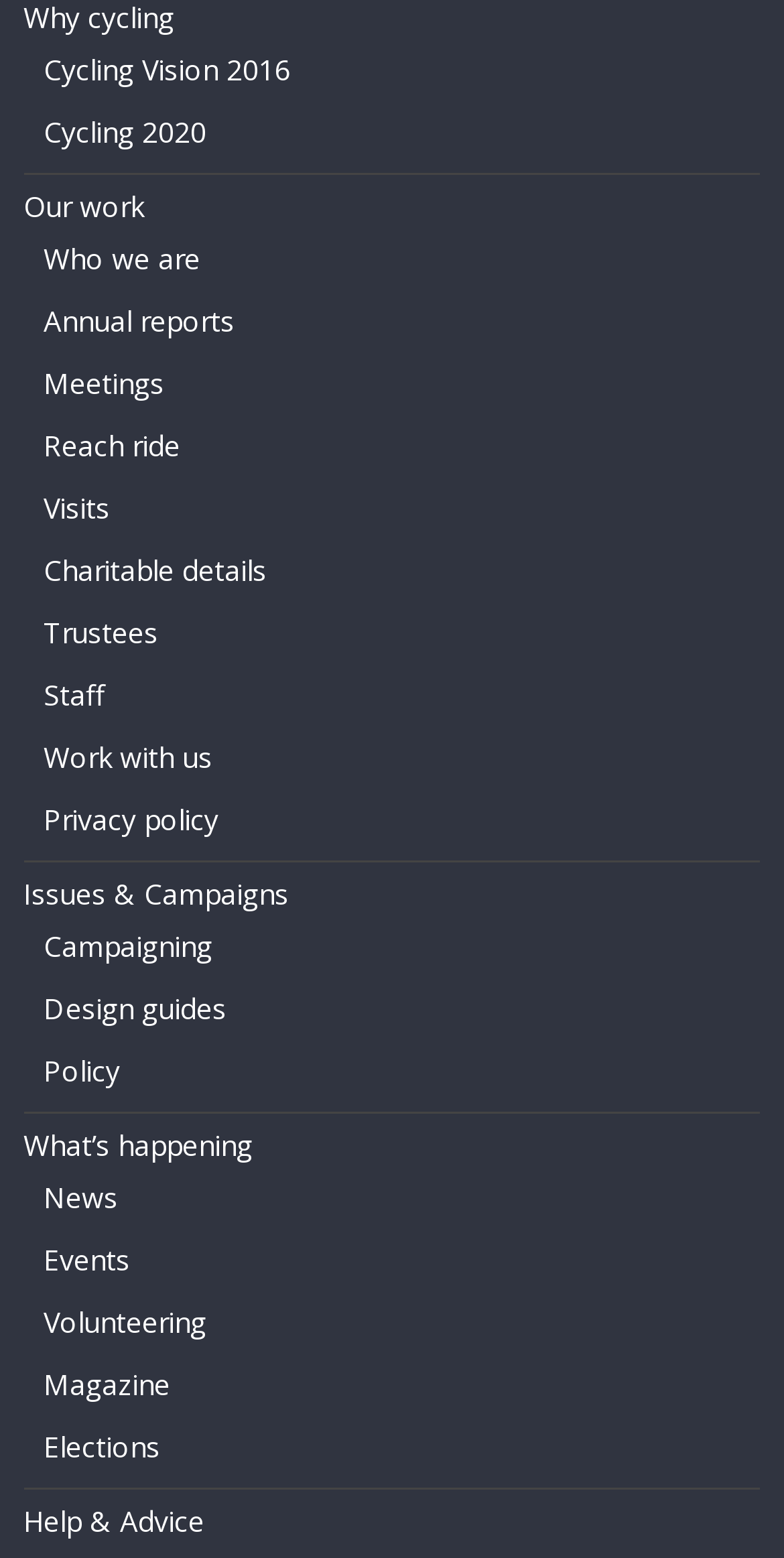Show the bounding box coordinates of the element that should be clicked to complete the task: "View recent posts".

None